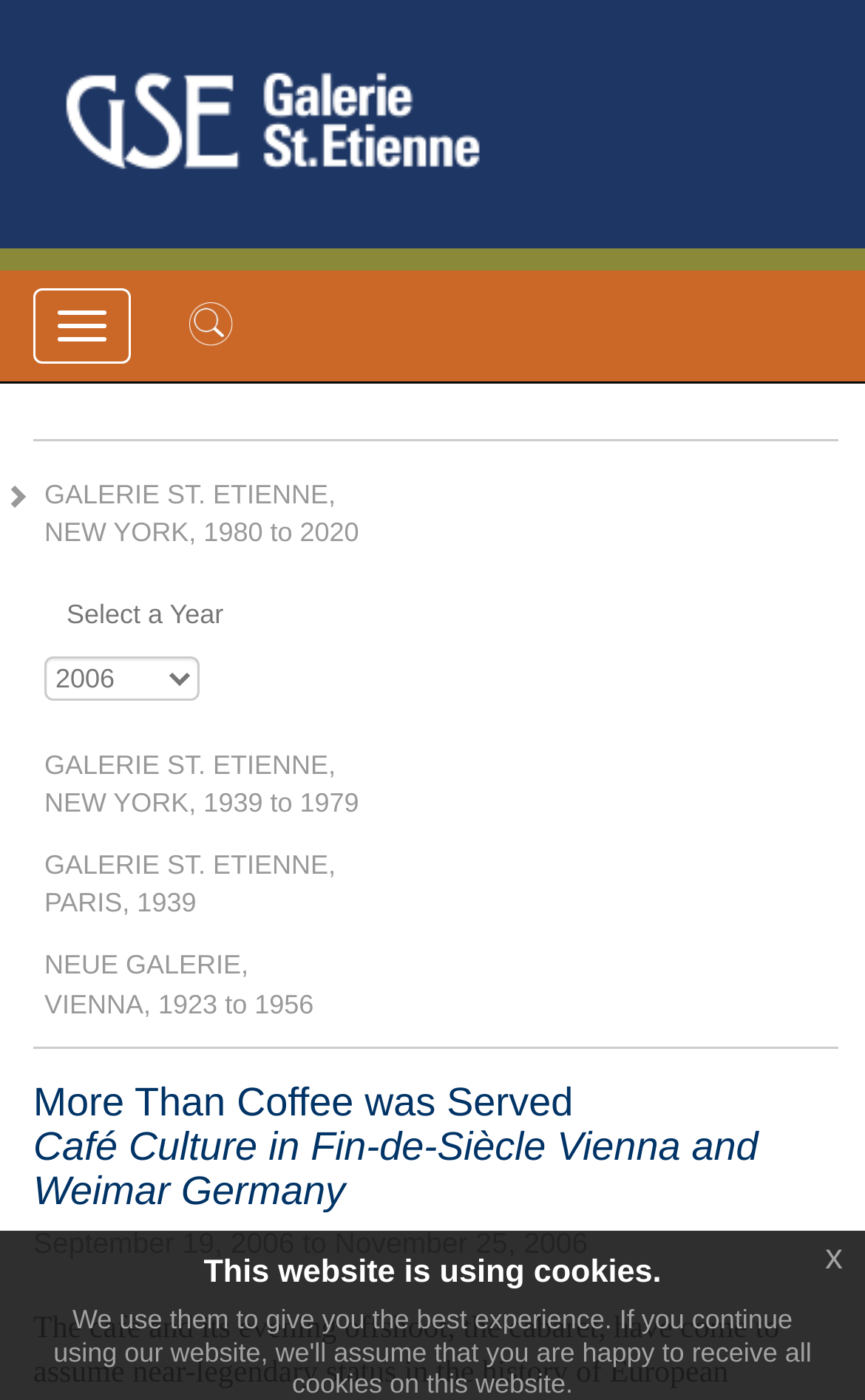Locate the bounding box coordinates of the area where you should click to accomplish the instruction: "Toggle navigation".

[0.038, 0.206, 0.151, 0.26]